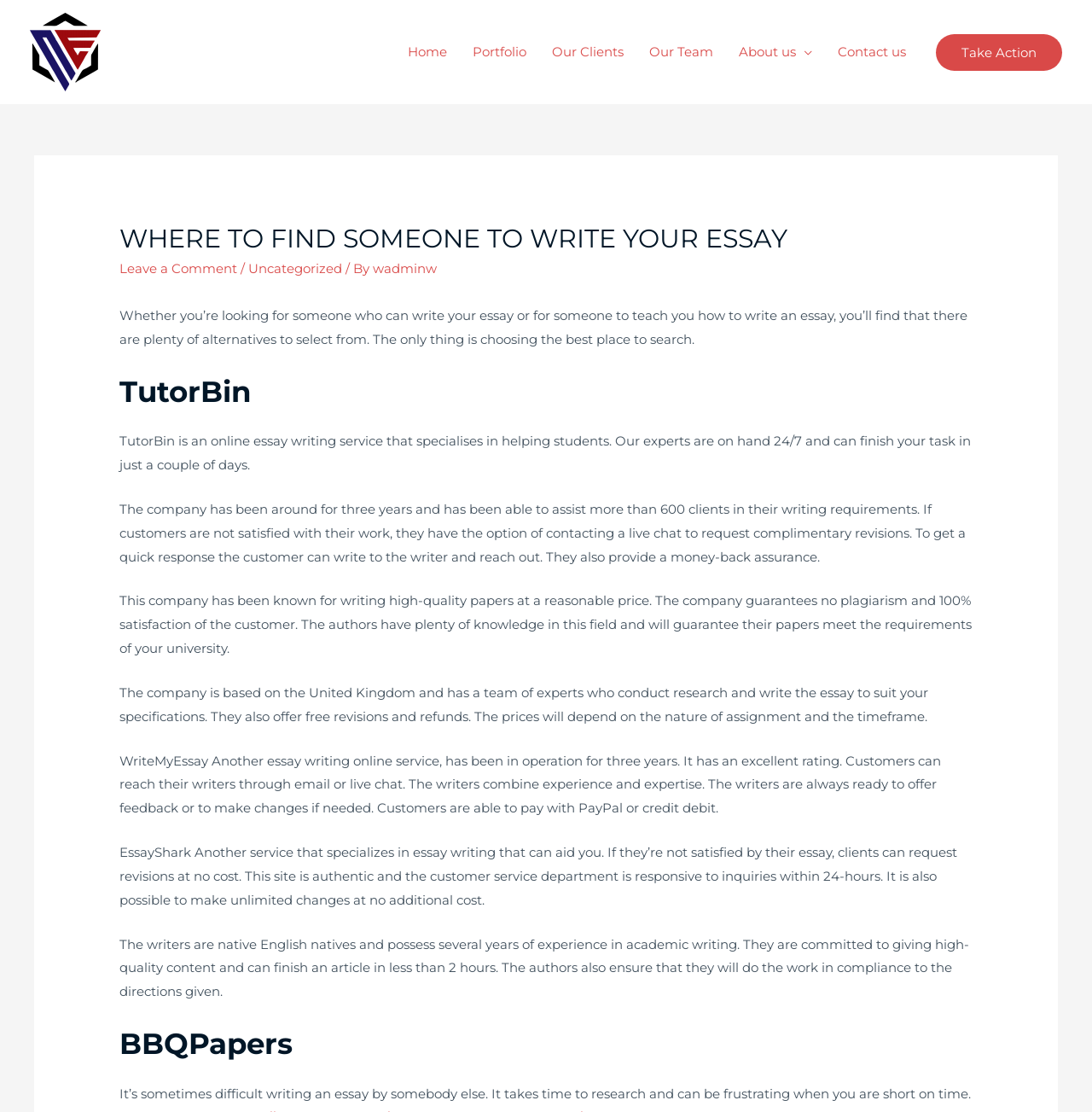From the screenshot, find the bounding box of the UI element matching this description: "Home". Supply the bounding box coordinates in the form [left, top, right, bottom], each a float between 0 and 1.

[0.362, 0.02, 0.421, 0.074]